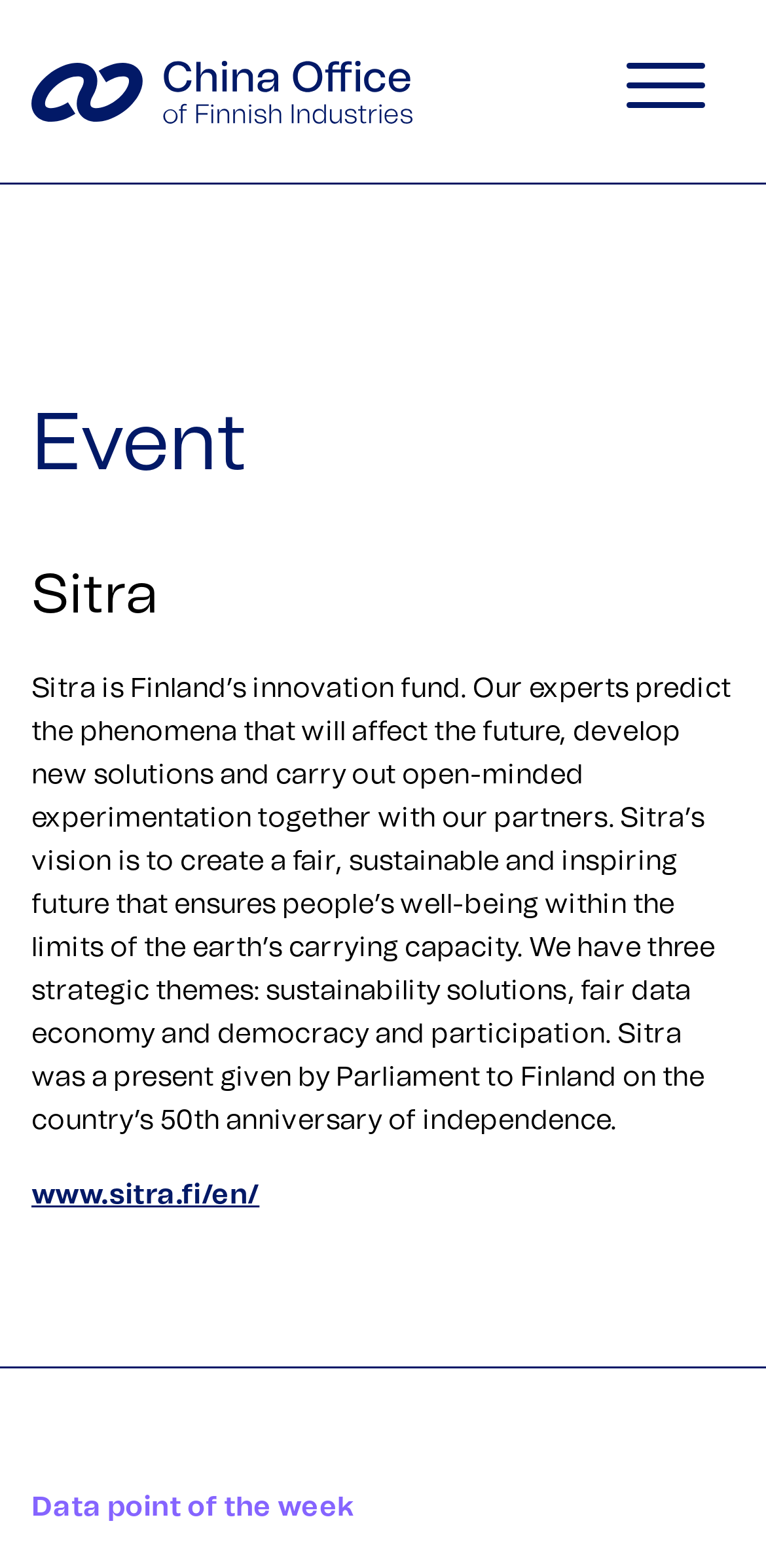Find the bounding box coordinates of the clickable element required to execute the following instruction: "Click the 'Who we are' link". Provide the coordinates as four float numbers between 0 and 1, i.e., [left, top, right, bottom].

[0.38, 0.278, 0.62, 0.3]